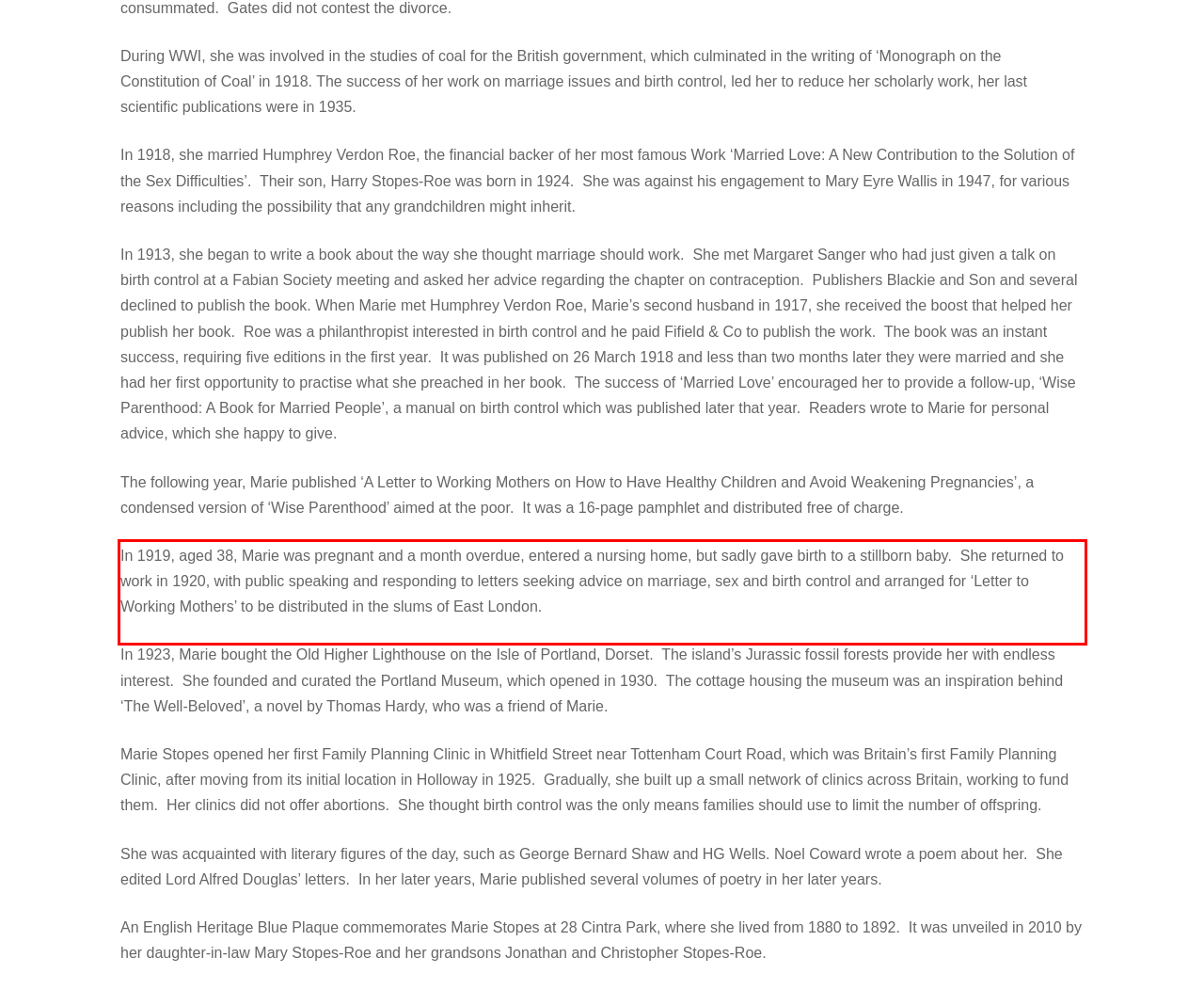Look at the screenshot of the webpage, locate the red rectangle bounding box, and generate the text content that it contains.

In 1919, aged 38, Marie was pregnant and a month overdue, entered a nursing home, but sadly gave birth to a stillborn baby. She returned to work in 1920, with public speaking and responding to letters seeking advice on marriage, sex and birth control and arranged for ‘Letter to Working Mothers’ to be distributed in the slums of East London.